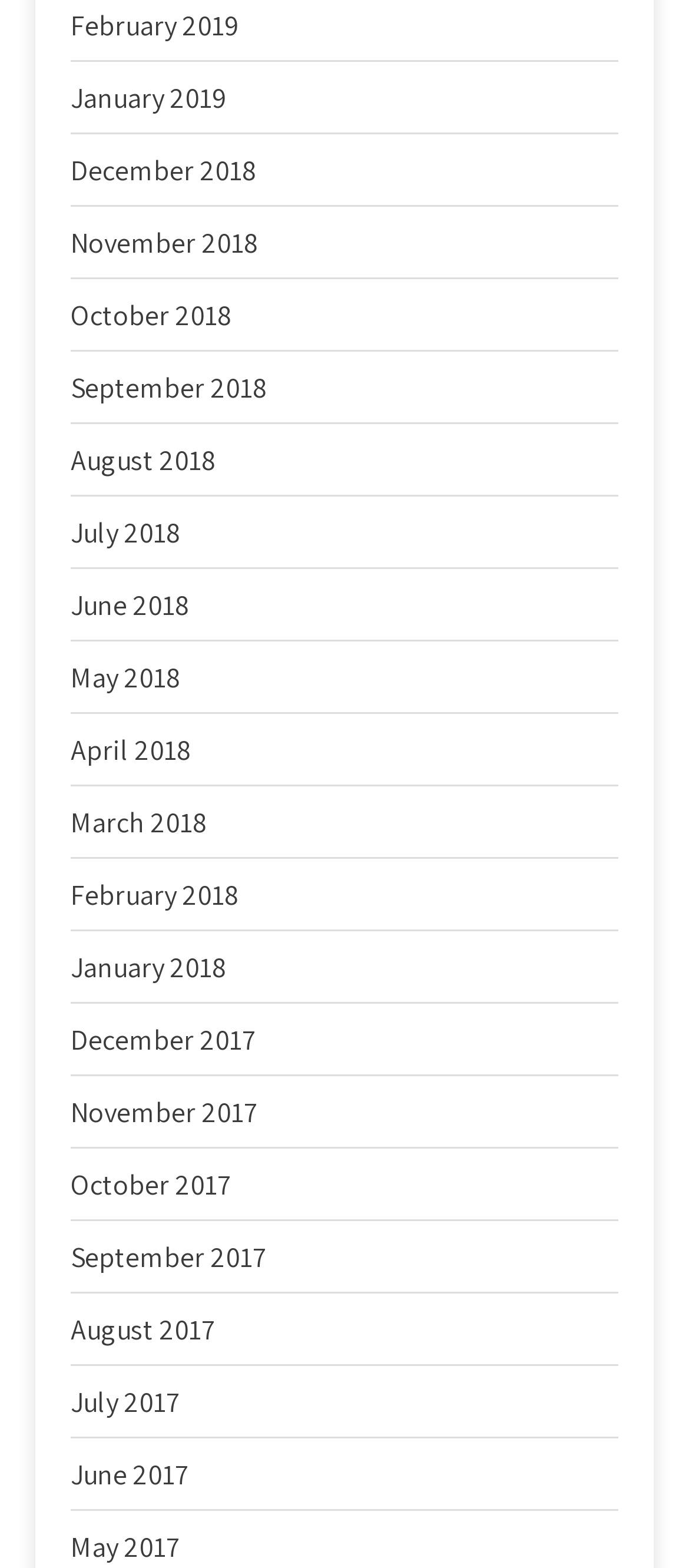Pinpoint the bounding box coordinates of the element to be clicked to execute the instruction: "view January 2018".

[0.103, 0.605, 0.328, 0.629]